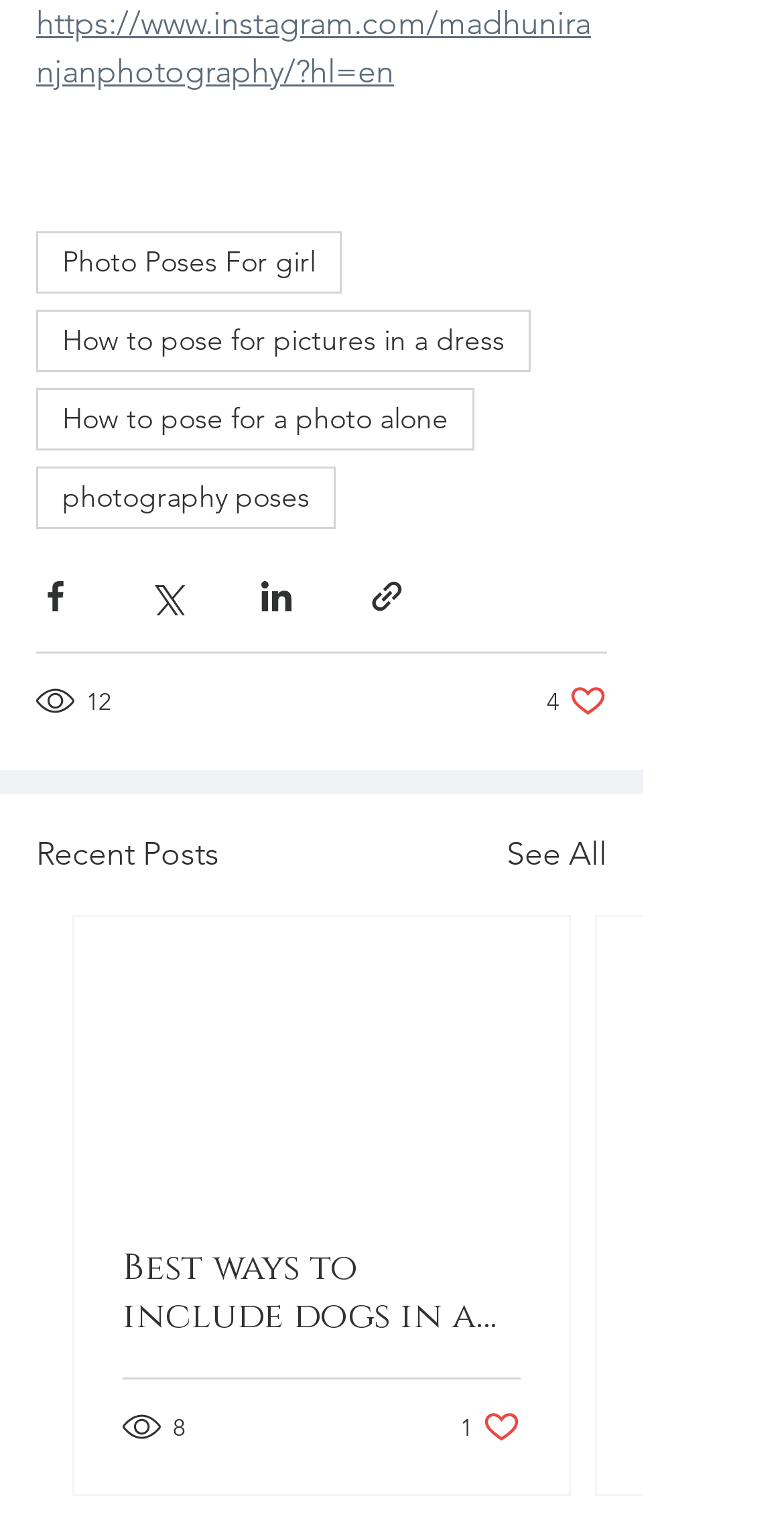Please find and report the bounding box coordinates of the element to click in order to perform the following action: "Like the post". The coordinates should be expressed as four float numbers between 0 and 1, in the format [left, top, right, bottom].

[0.587, 0.917, 0.664, 0.942]